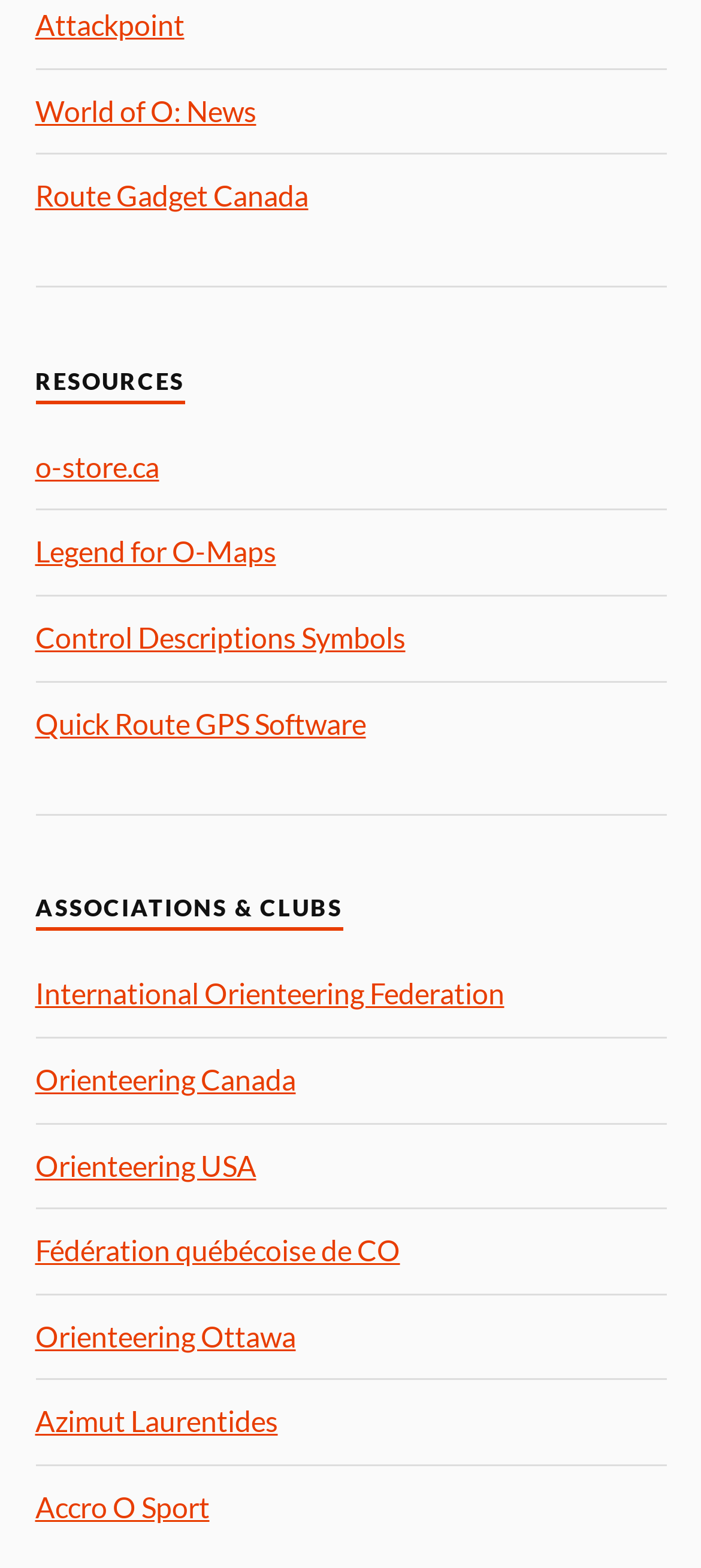Identify the bounding box for the element characterized by the following description: "World of O: News".

[0.05, 0.059, 0.365, 0.081]